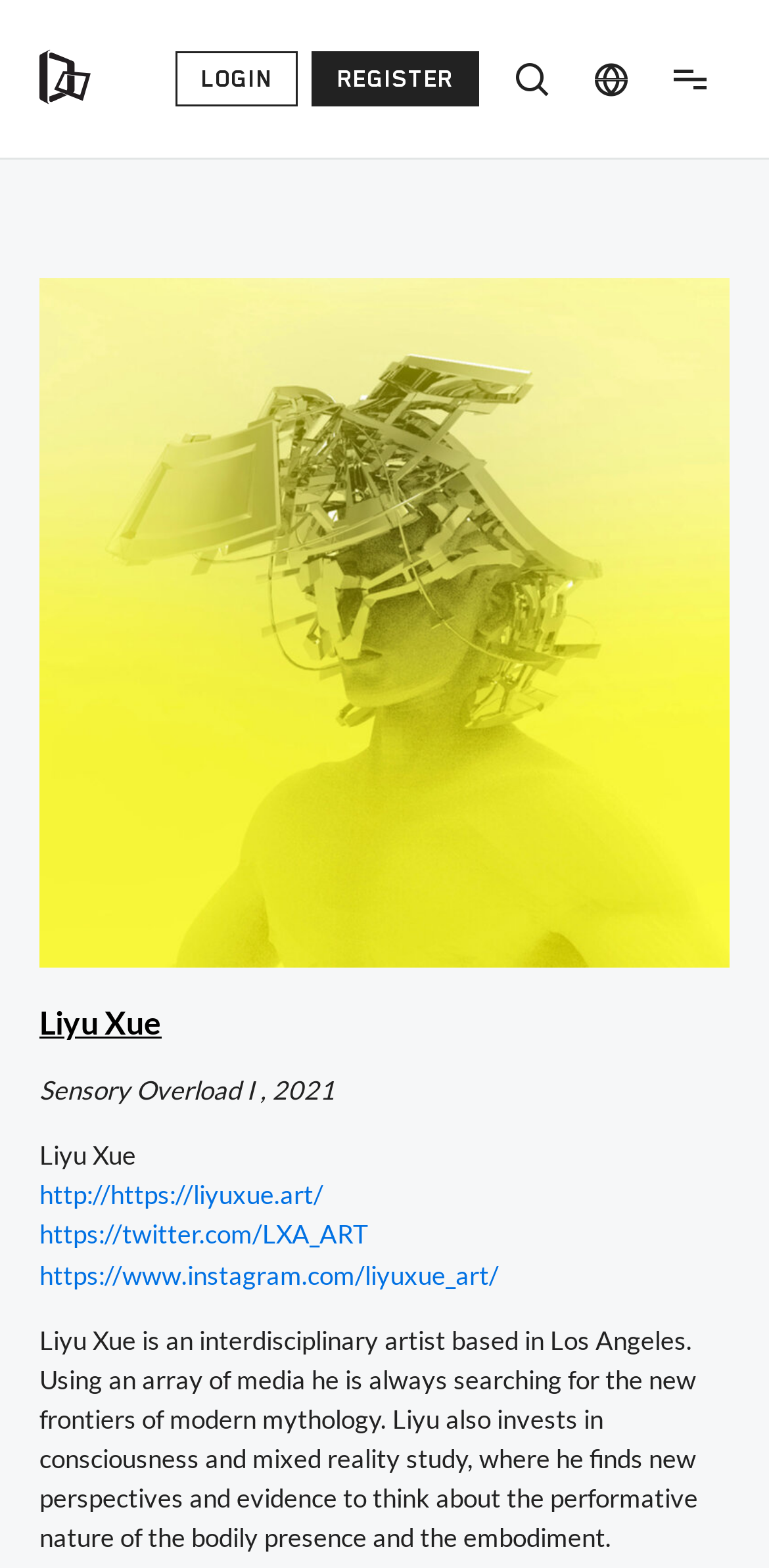Provide a thorough and detailed response to the question by examining the image: 
What is the year of the artwork 'Sensory Overload I'?

The year of the artwork 'Sensory Overload I' can be found in the text 'Sensory Overload I, 2021' which is located above the image on the webpage.